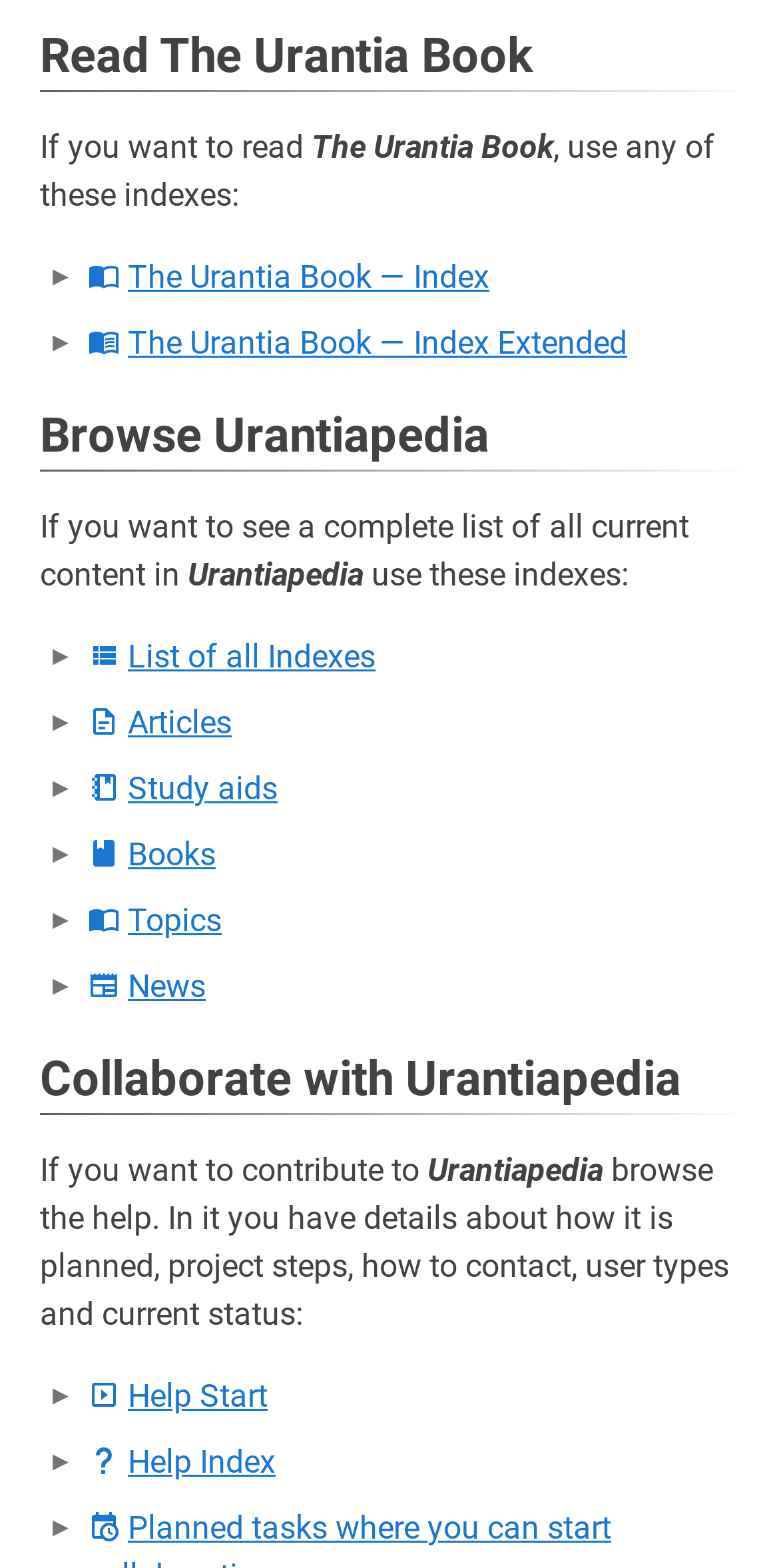What is the main purpose of this webpage?
Look at the image and answer the question using a single word or phrase.

Read and browse Urantia Book